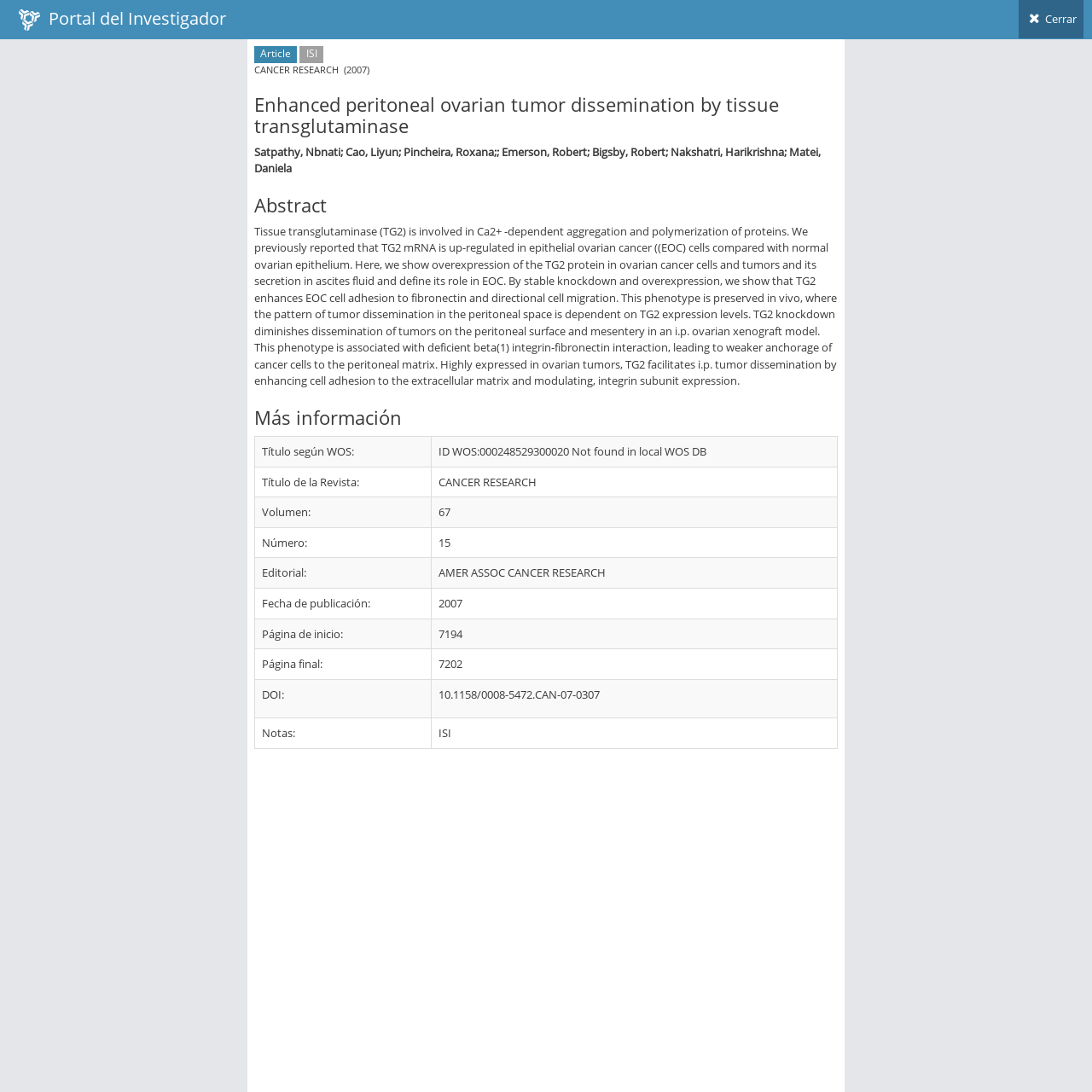Identify the bounding box for the UI element described as: "Portal del Investigador". The coordinates should be four float numbers between 0 and 1, i.e., [left, top, right, bottom].

[0.008, 0.0, 0.216, 0.036]